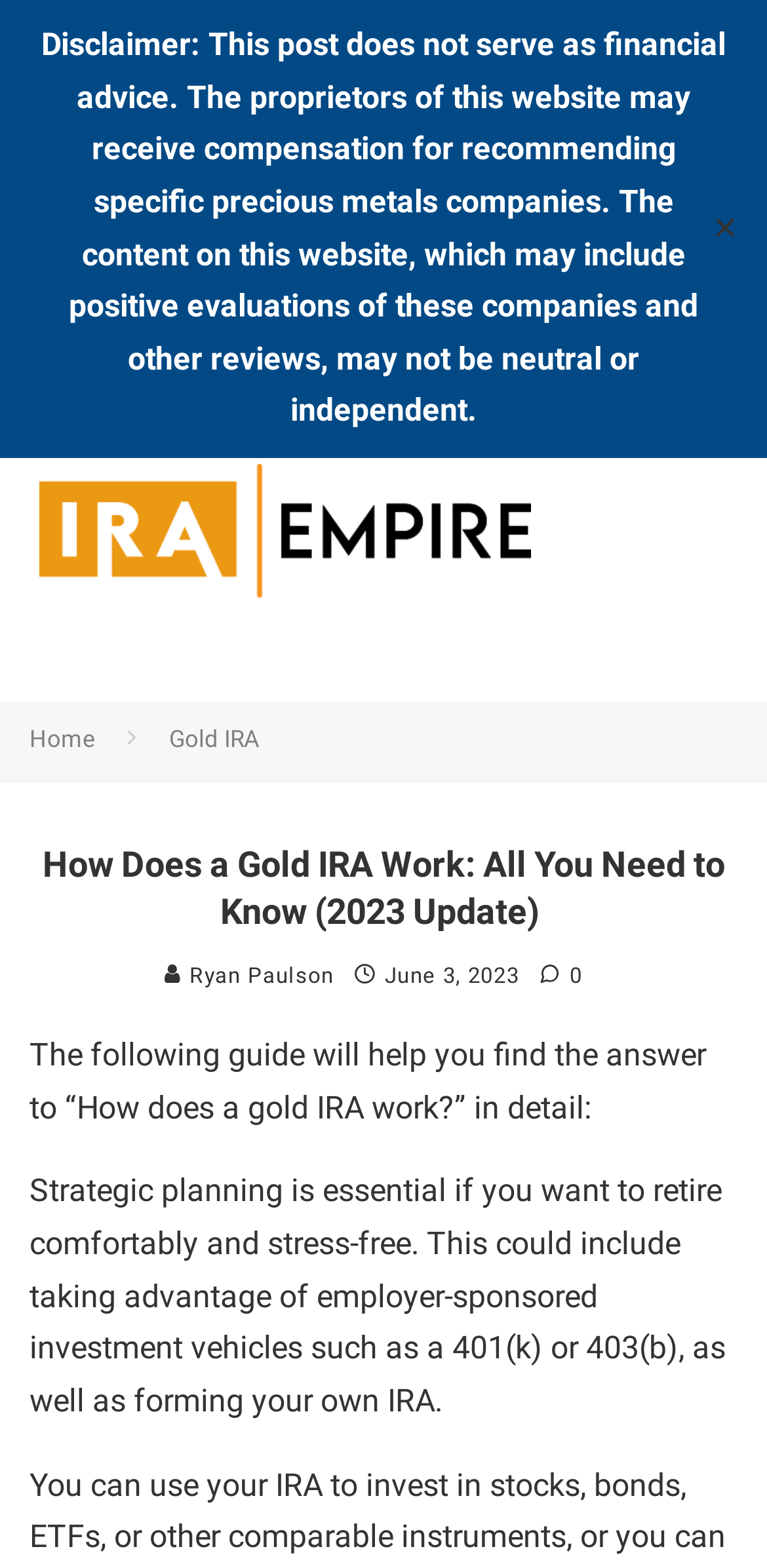Use a single word or phrase to answer the question:
What is the author's name?

Ryan Paulson